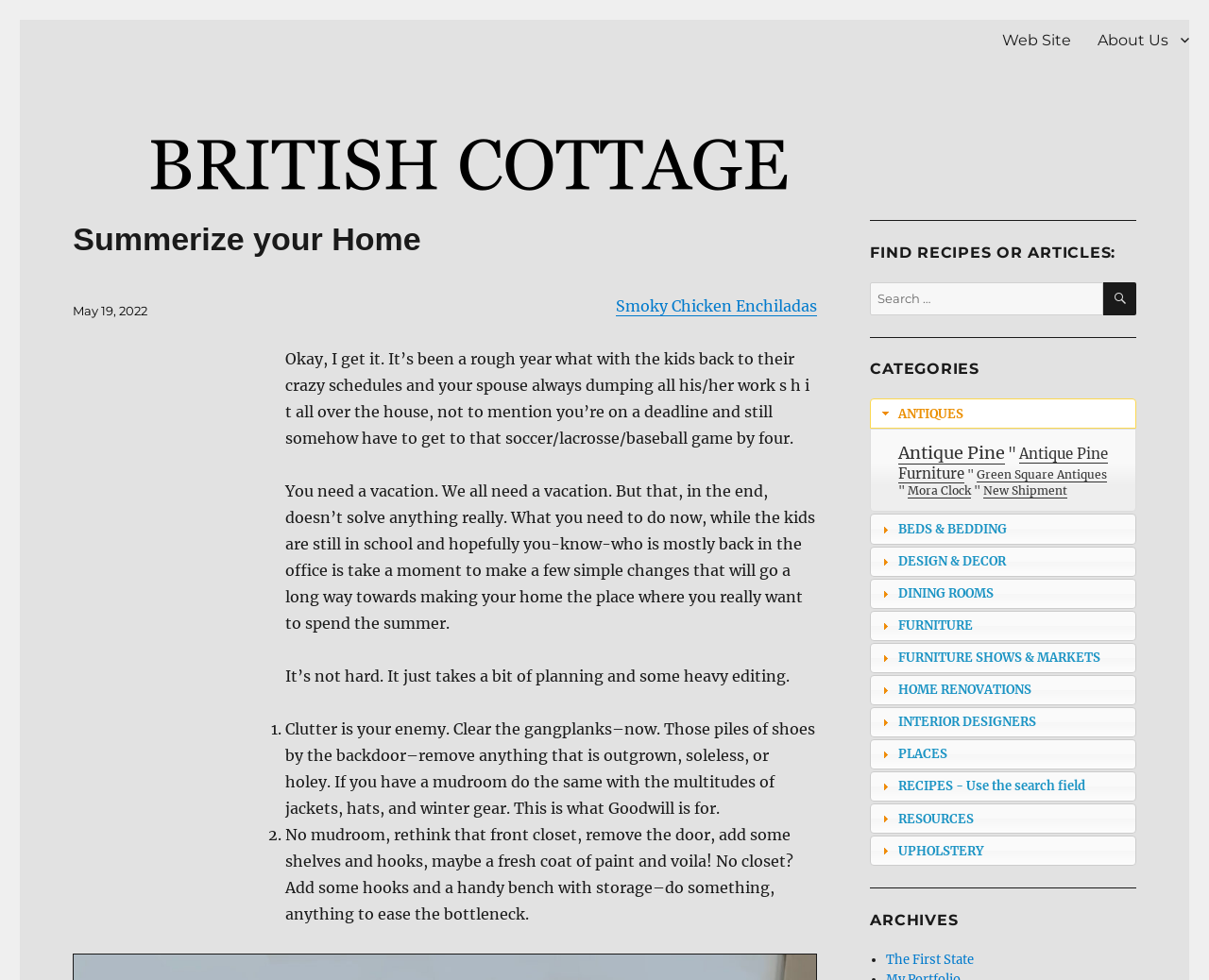Detail the webpage's structure and highlights in your description.

The webpage is a blog site focused on furniture and home decor, with the title "Summerize your Home" and the tagline "Furniture Blog Site for BritishCottage.com". At the top, there is a navigation menu with links to the website, about us, and a search bar. Below the navigation menu, there is a large header image with the title "Summerize your Home" and a brief introduction to the blog.

The main content of the page is a blog post titled "Summerize your Home" which discusses the importance of decluttering and organizing one's home. The post is divided into sections, with headings and paragraphs of text. The first section discusses the need for a vacation and how making simple changes to one's home can make a big difference. The second section provides tips on how to declutter and organize, including clearing out shoes and jackets, and rethinking closet space.

To the right of the main content, there are several sections, including a search bar, a list of categories, and an archives section. The categories section has a list of tabs, including "ANTIQUES", "BEDS & BEDDING", "DESIGN & DECOR", and others, which can be clicked to reveal related links and content. The archives section has a list of links to previous blog posts.

At the bottom of the page, there is a footer section with a copyright notice and a link to the blog's posting date.